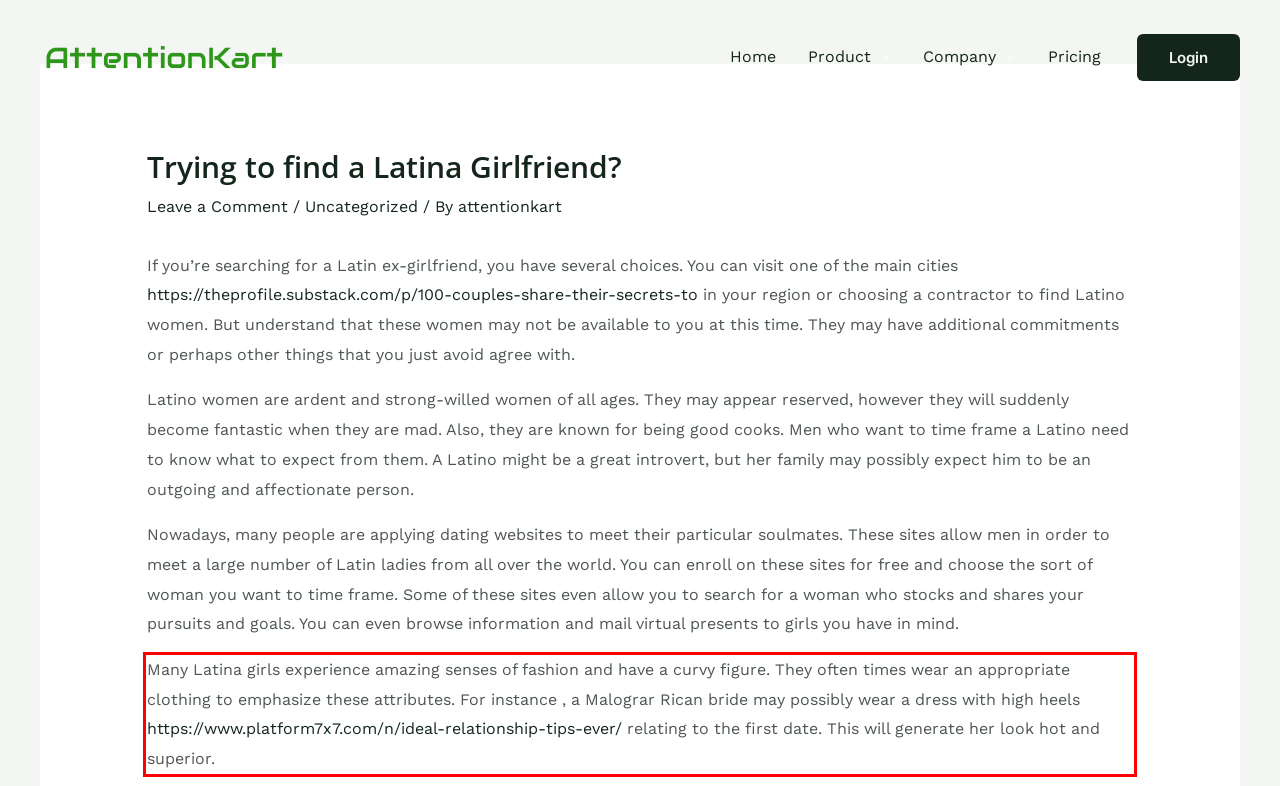You are presented with a webpage screenshot featuring a red bounding box. Perform OCR on the text inside the red bounding box and extract the content.

Many Latina girls experience amazing senses of fashion and have a curvy figure. They often times wear an appropriate clothing to emphasize these attributes. For instance , a Malograr Rican bride may possibly wear a dress with high heels https://www.platform7x7.com/n/ideal-relationship-tips-ever/ relating to the first date. This will generate her look hot and superior.